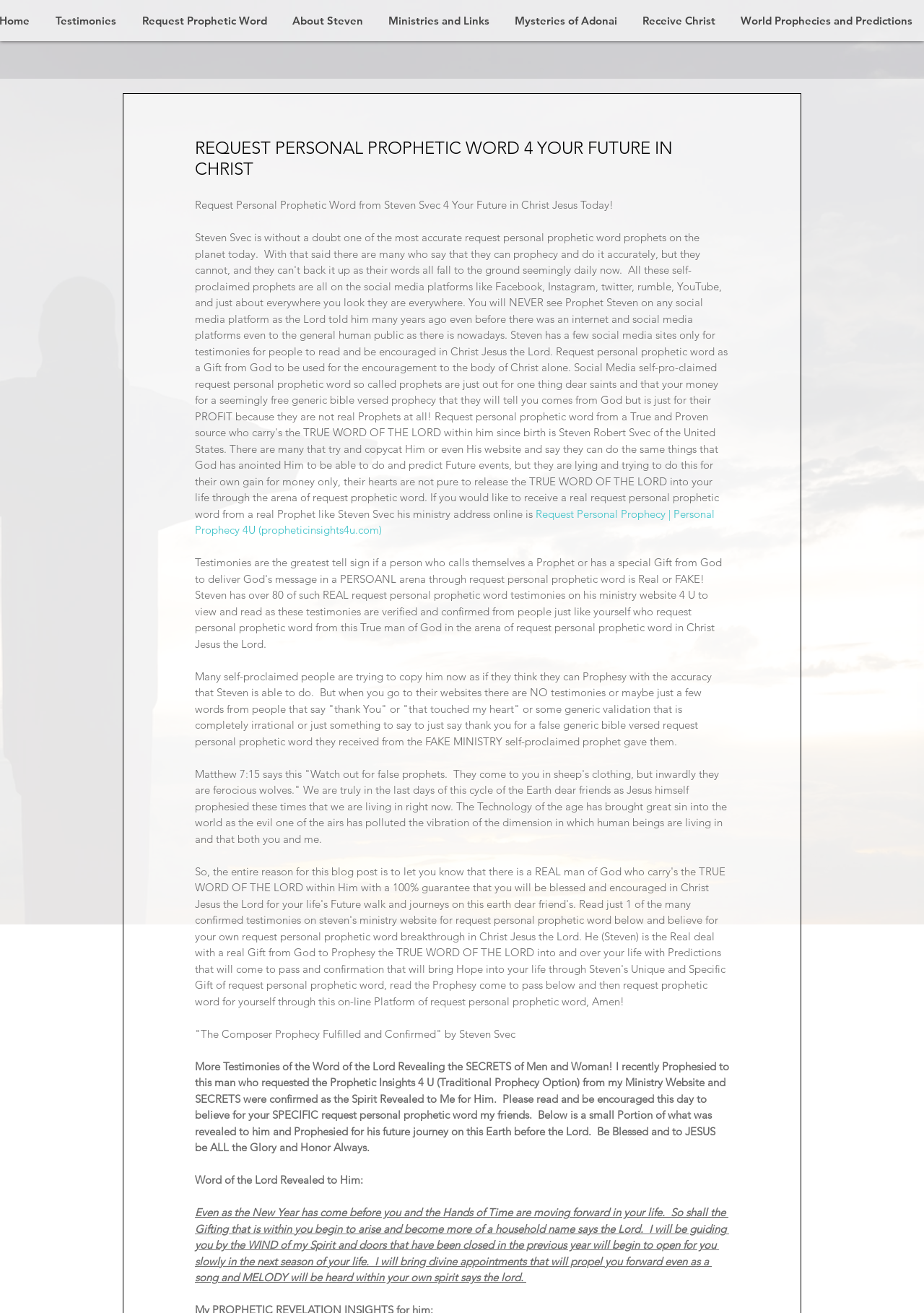Identify and generate the primary title of the webpage.

REQUEST PERSONAL PROPHETIC WORD 4 YOUR FUTURE IN CHRIST